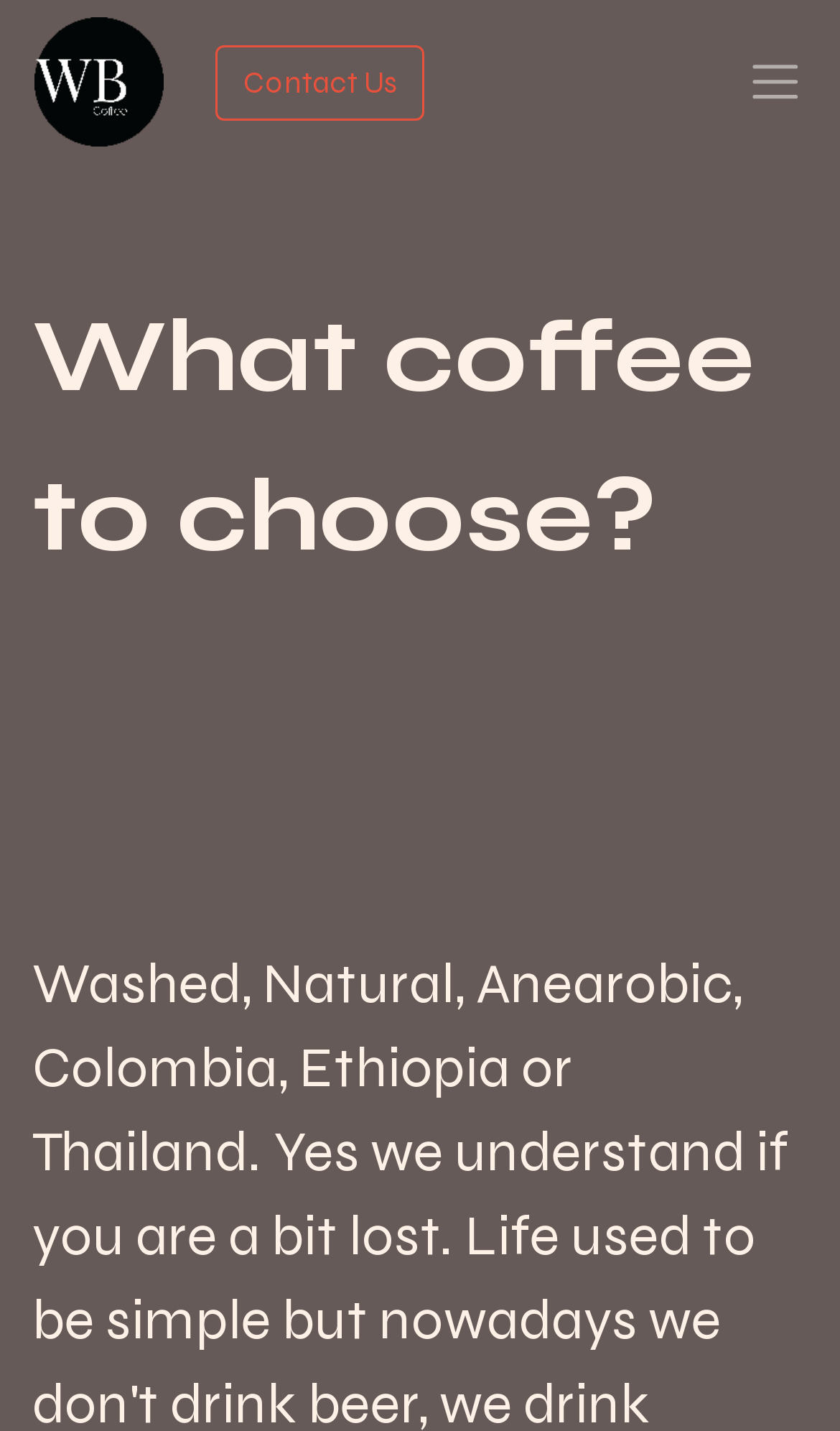What is the keyboard shortcut to exit full screen?
Using the image, give a concise answer in the form of a single word or short phrase.

Press esc